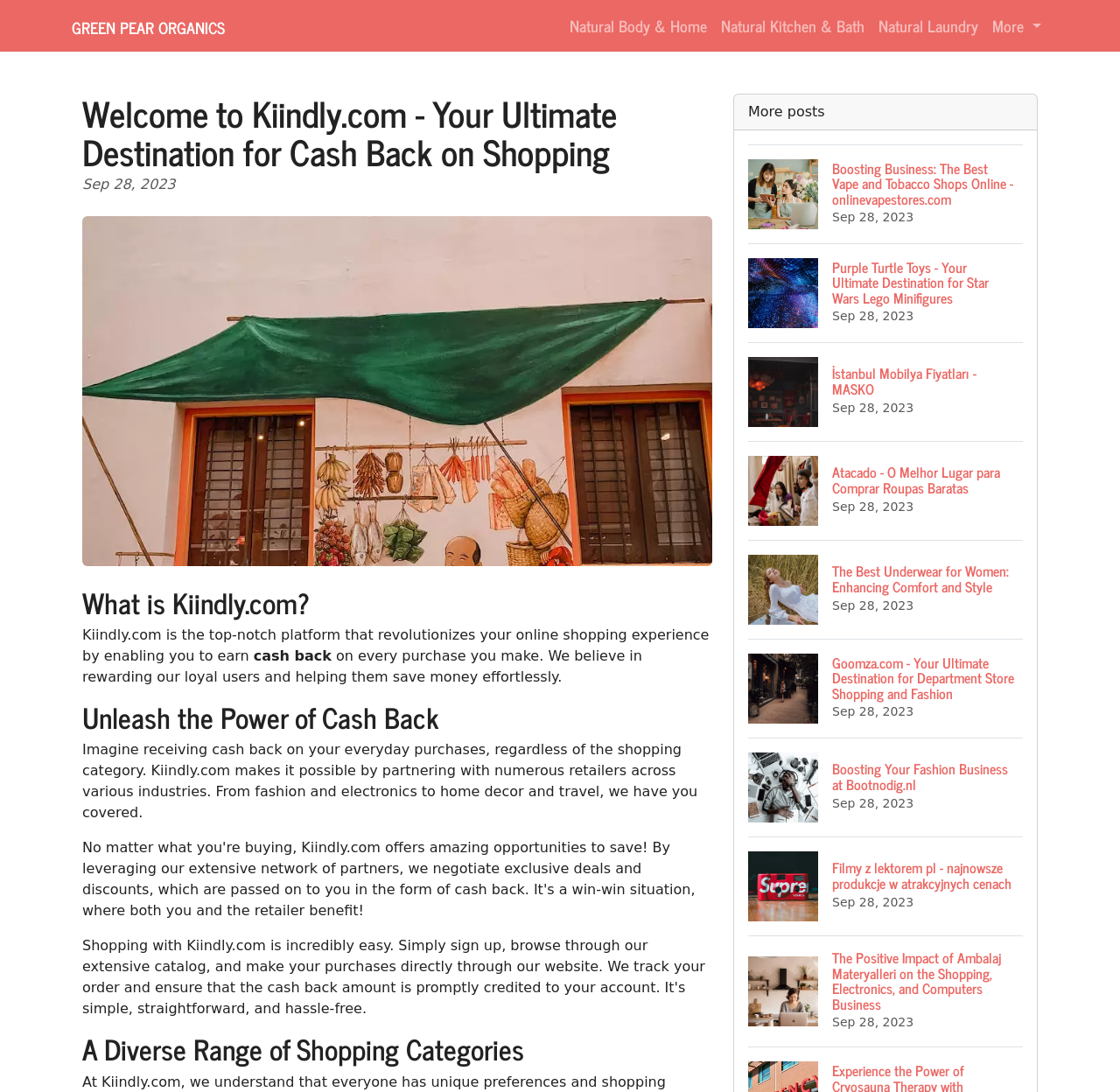Determine the bounding box coordinates of the clickable element to achieve the following action: 'Click on SHOP'. Provide the coordinates as four float values between 0 and 1, formatted as [left, top, right, bottom].

None